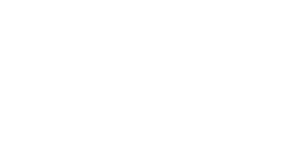Explain the image thoroughly, mentioning every notable detail.

The image features a Volkswagen Amarok, captured in the context of a review highlighting its lift kit and accessories. The Amarok is depicted in a rugged environment, emphasizing its capabilities and versatility as a utility vehicle. This content is part of a broader discussion about the 2024 model's performance and features, specifically focusing on recent upgrades that enhance functionality. The review offers insights into the vehicle's design and adaptations, catering to outdoor enthusiasts and those seeking reliable performance in varied terrains.